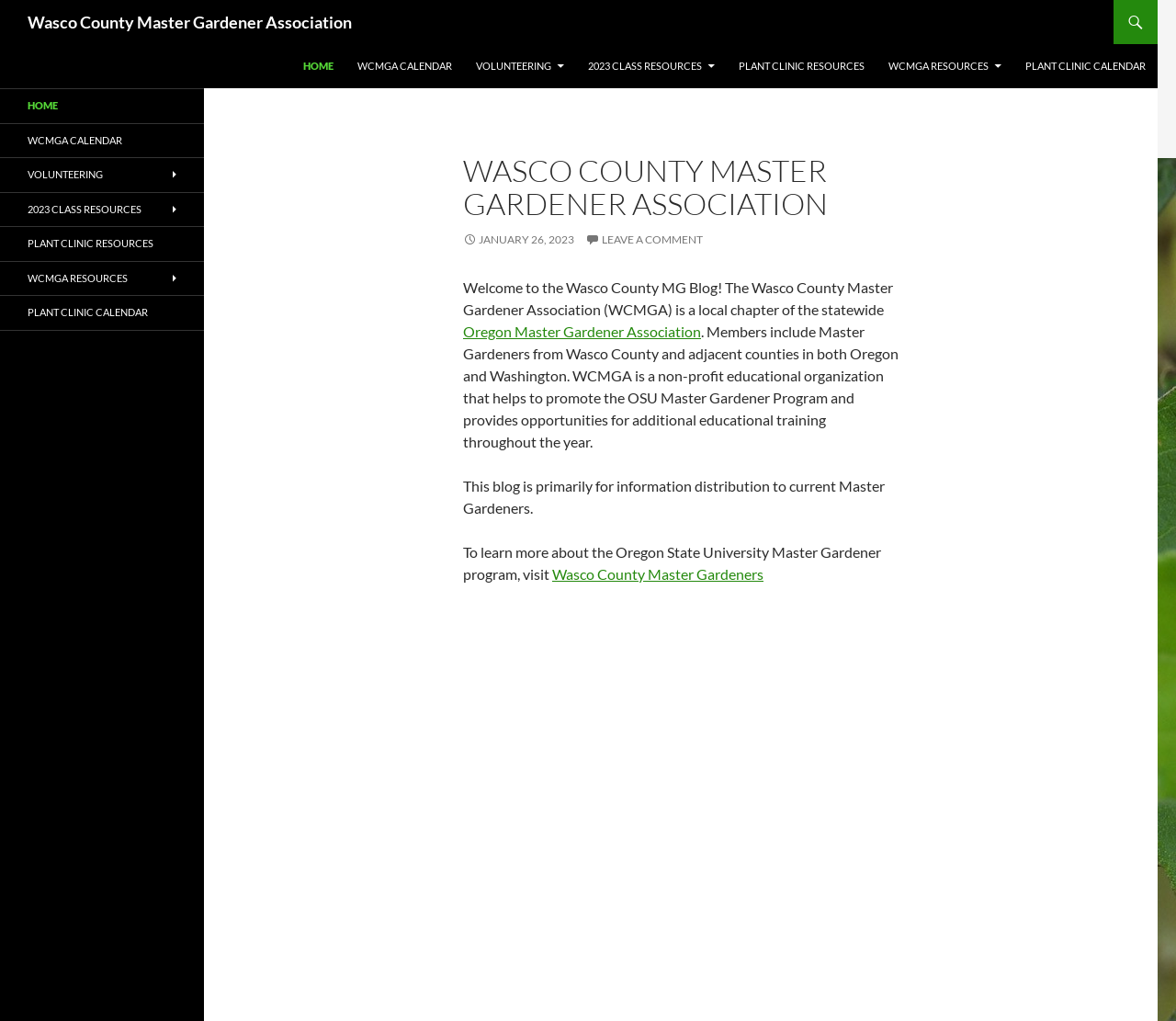Please locate the clickable area by providing the bounding box coordinates to follow this instruction: "visit plant clinic resources".

[0.619, 0.043, 0.745, 0.086]